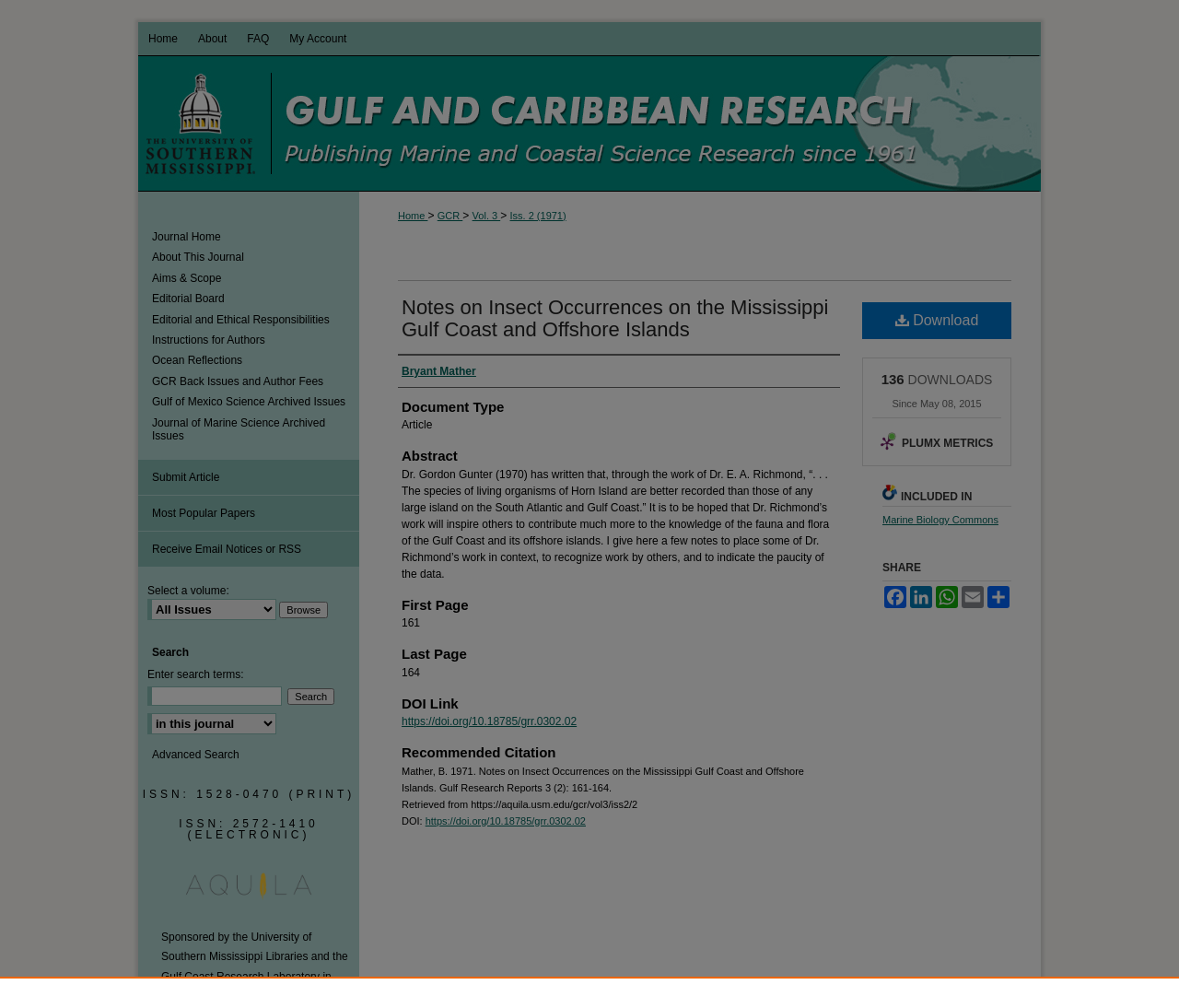Refer to the element description University of Southern Mississippi Libraries and identify the corresponding bounding box in the screenshot. Format the coordinates as (top-left x, top-left y, bottom-right x, bottom-right y) with values in the range of 0 to 1.

[0.137, 0.923, 0.264, 0.956]